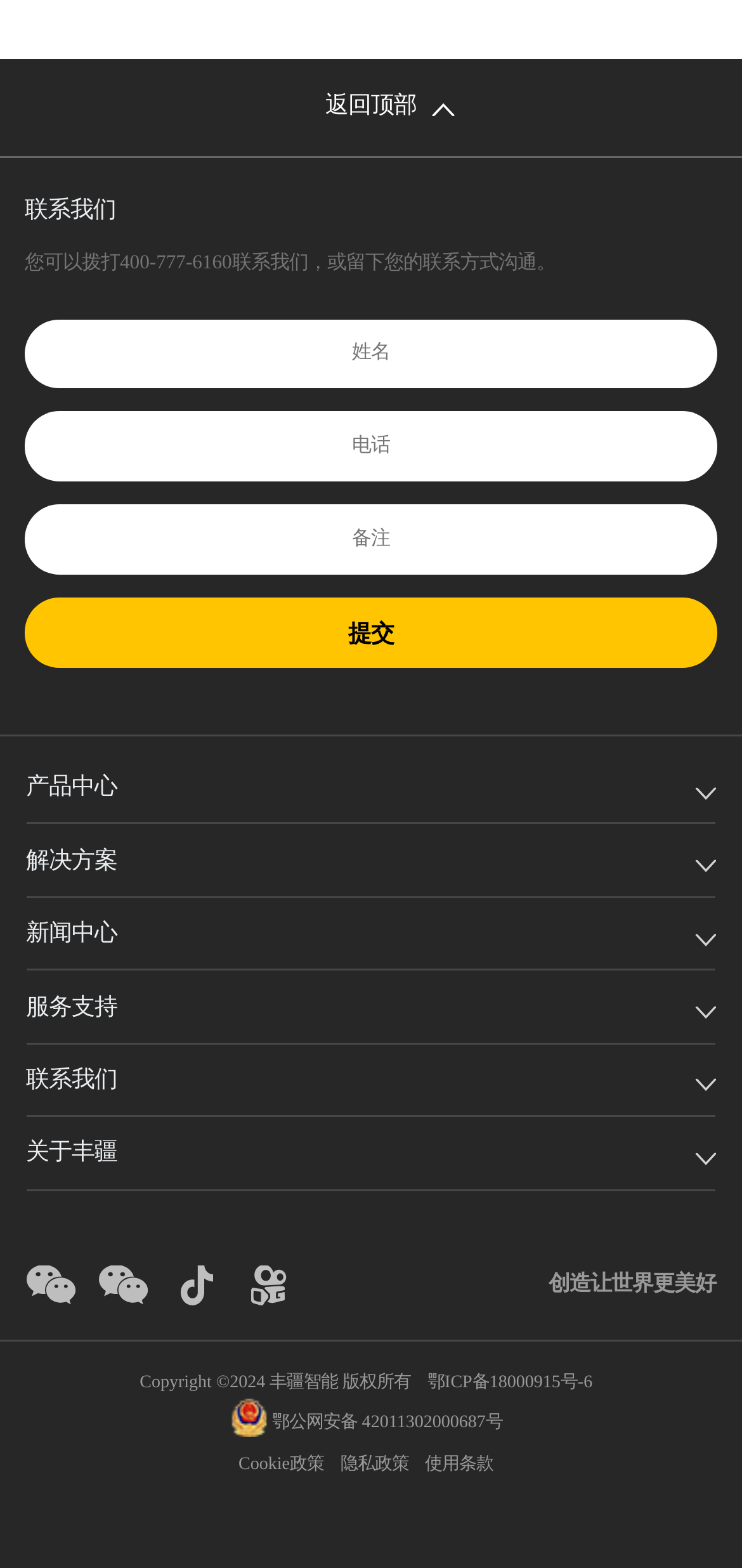Please locate the bounding box coordinates of the element that should be clicked to complete the given instruction: "input your name".

[0.033, 0.203, 0.967, 0.248]